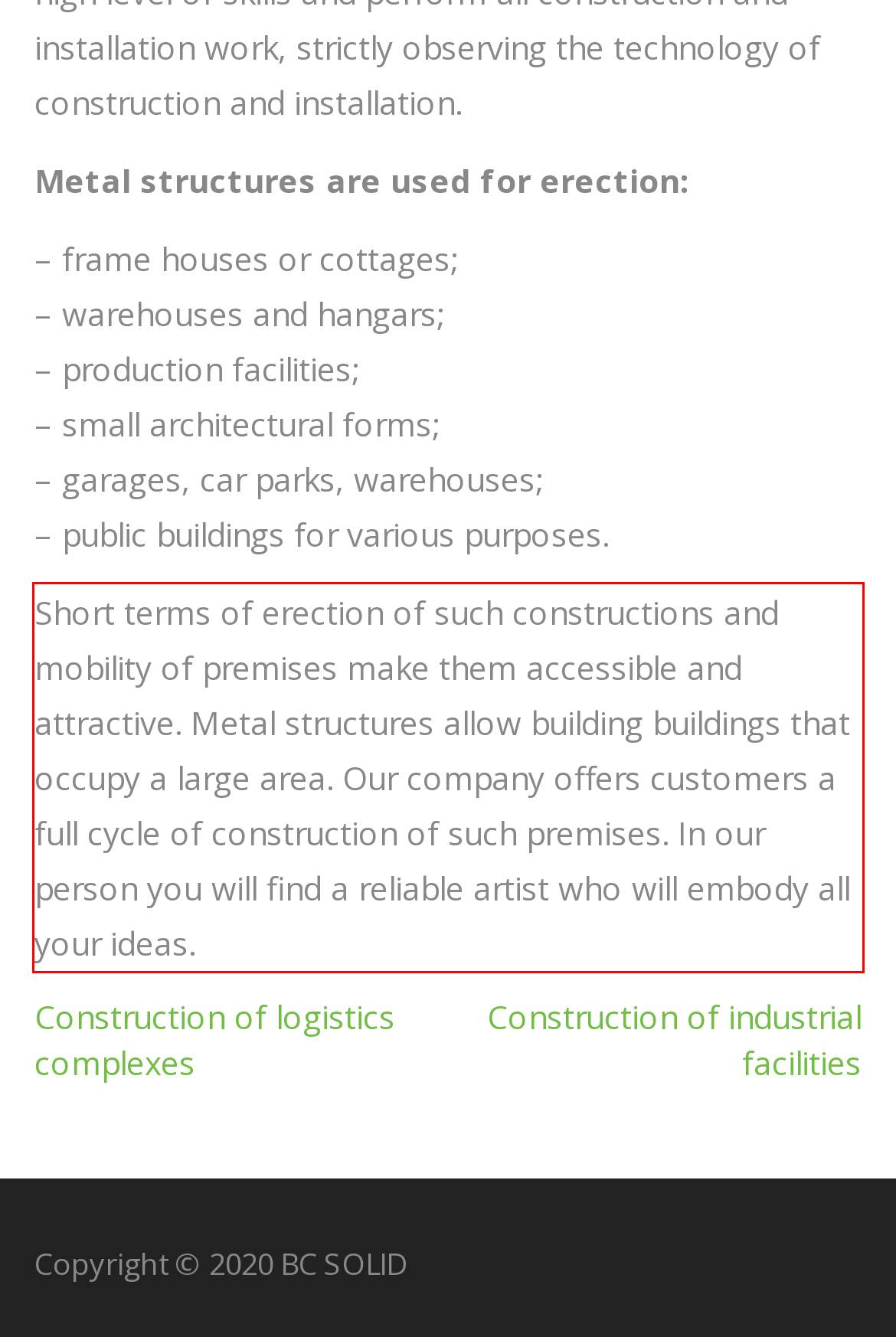You are provided with a screenshot of a webpage featuring a red rectangle bounding box. Extract the text content within this red bounding box using OCR.

Short terms of erection of such constructions and mobility of premises make them accessible and attractive. Metal structures allow building buildings that occupy a large area. Our company offers customers a full cycle of construction of such premises. In our person you will find a reliable artist who will embody all your ideas.